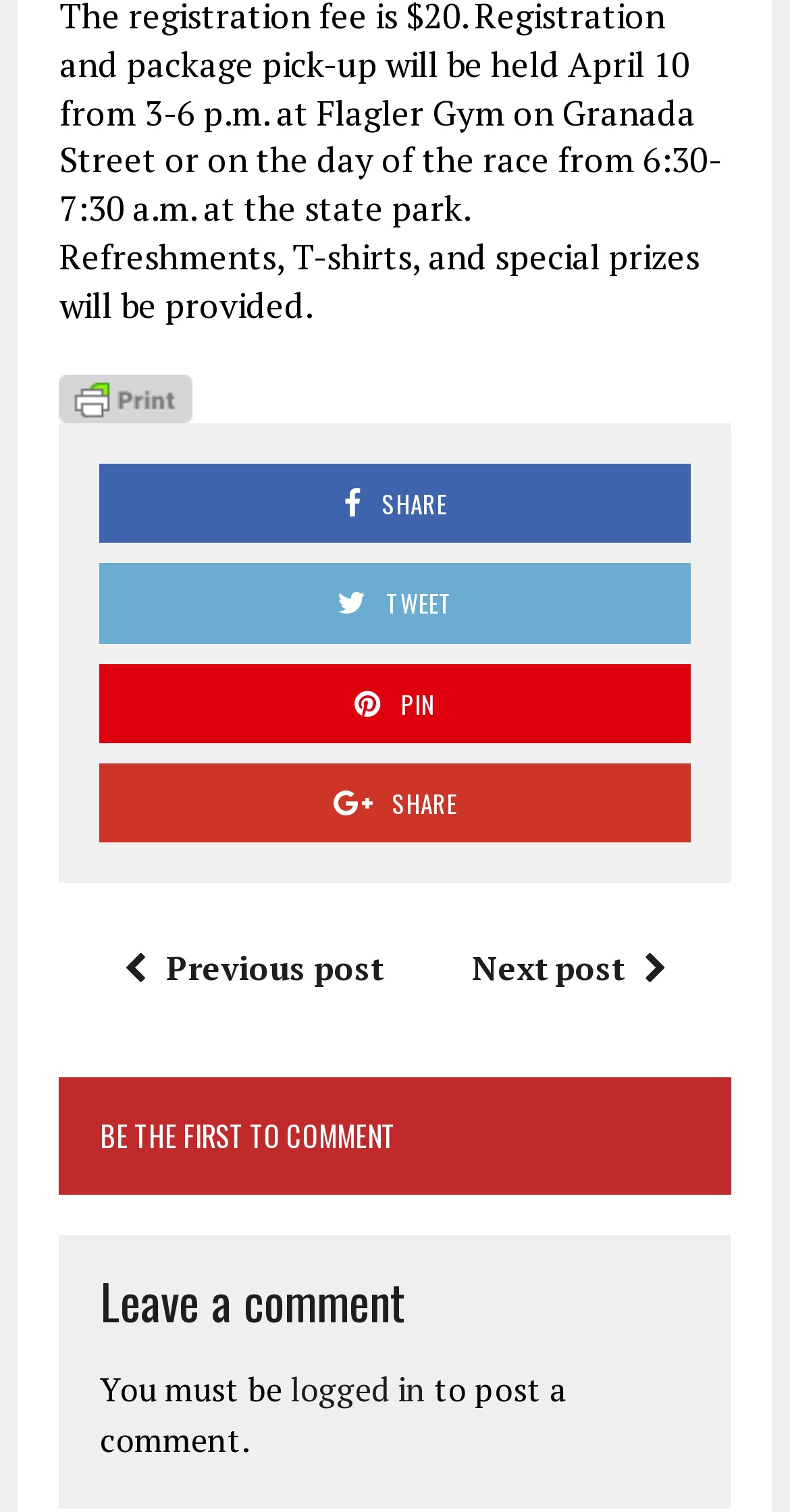Can you show the bounding box coordinates of the region to click on to complete the task described in the instruction: "Print the page"?

[0.075, 0.249, 0.244, 0.274]